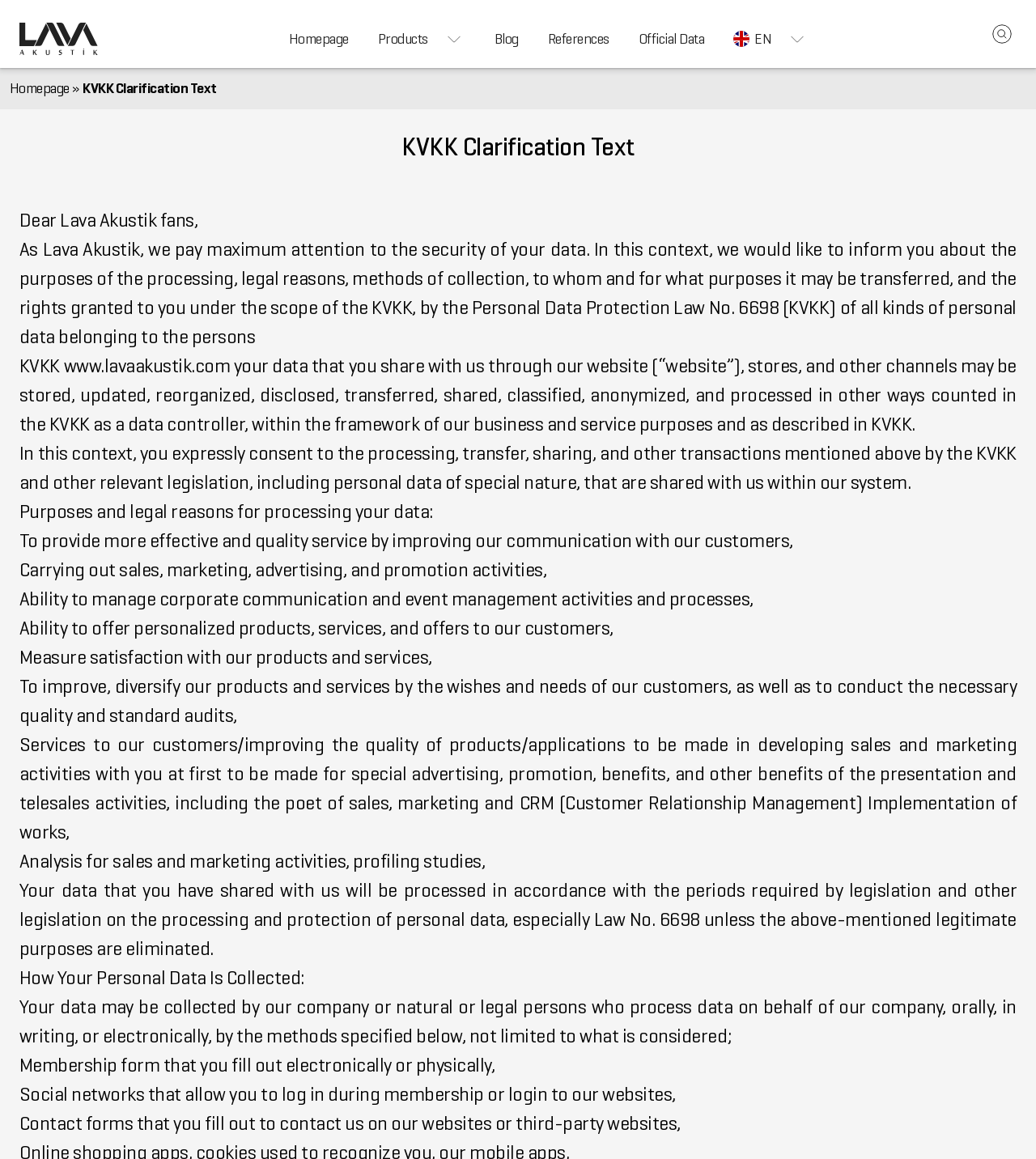Give a one-word or one-phrase response to the question:
What is the duration of personal data processing?

Until legitimate purposes are eliminated